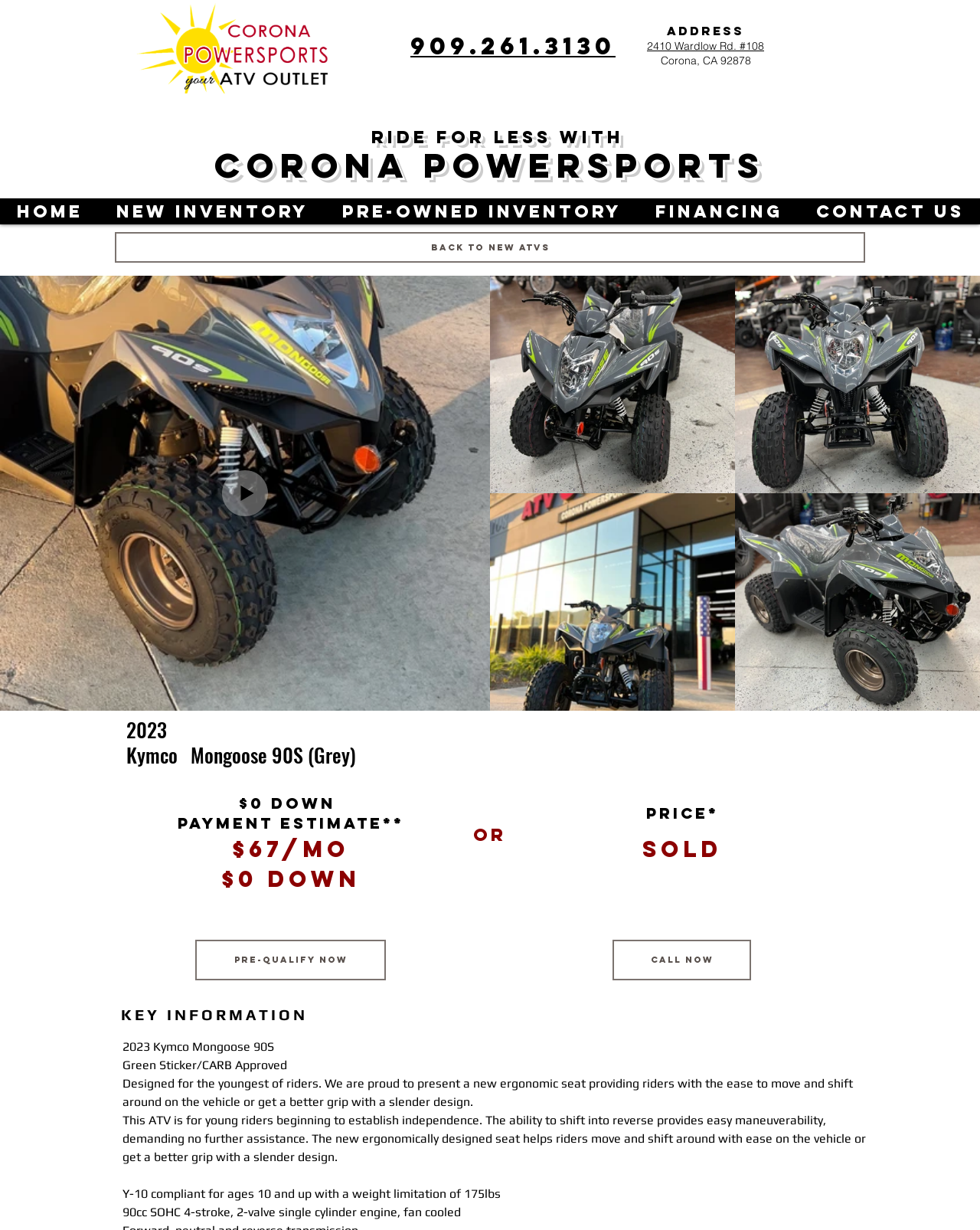Specify the bounding box coordinates of the area to click in order to follow the given instruction: "View New Inventory."

[0.102, 0.161, 0.332, 0.182]